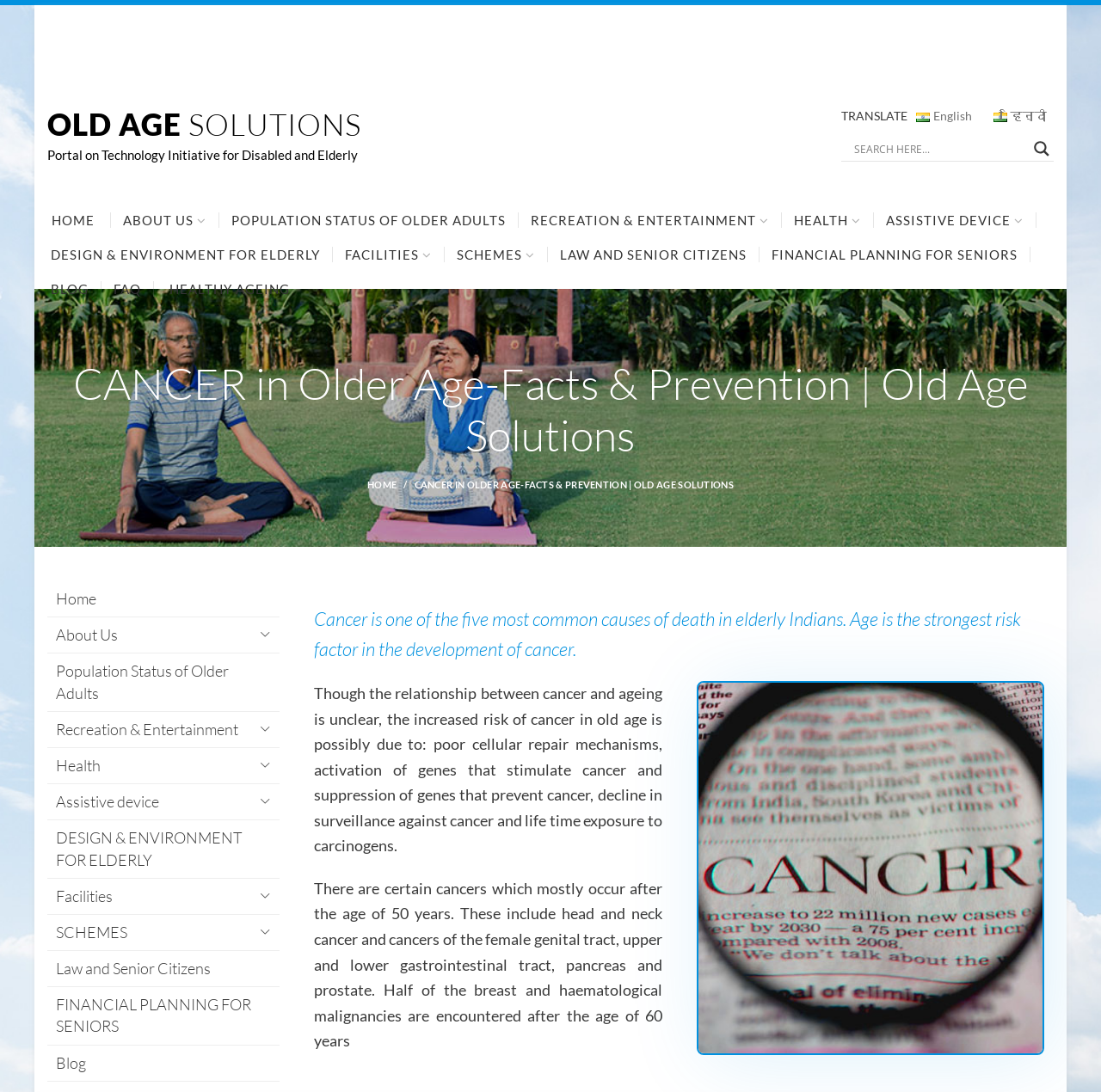Please provide the main heading of the webpage content.

OLD AGE SOLUTIONS